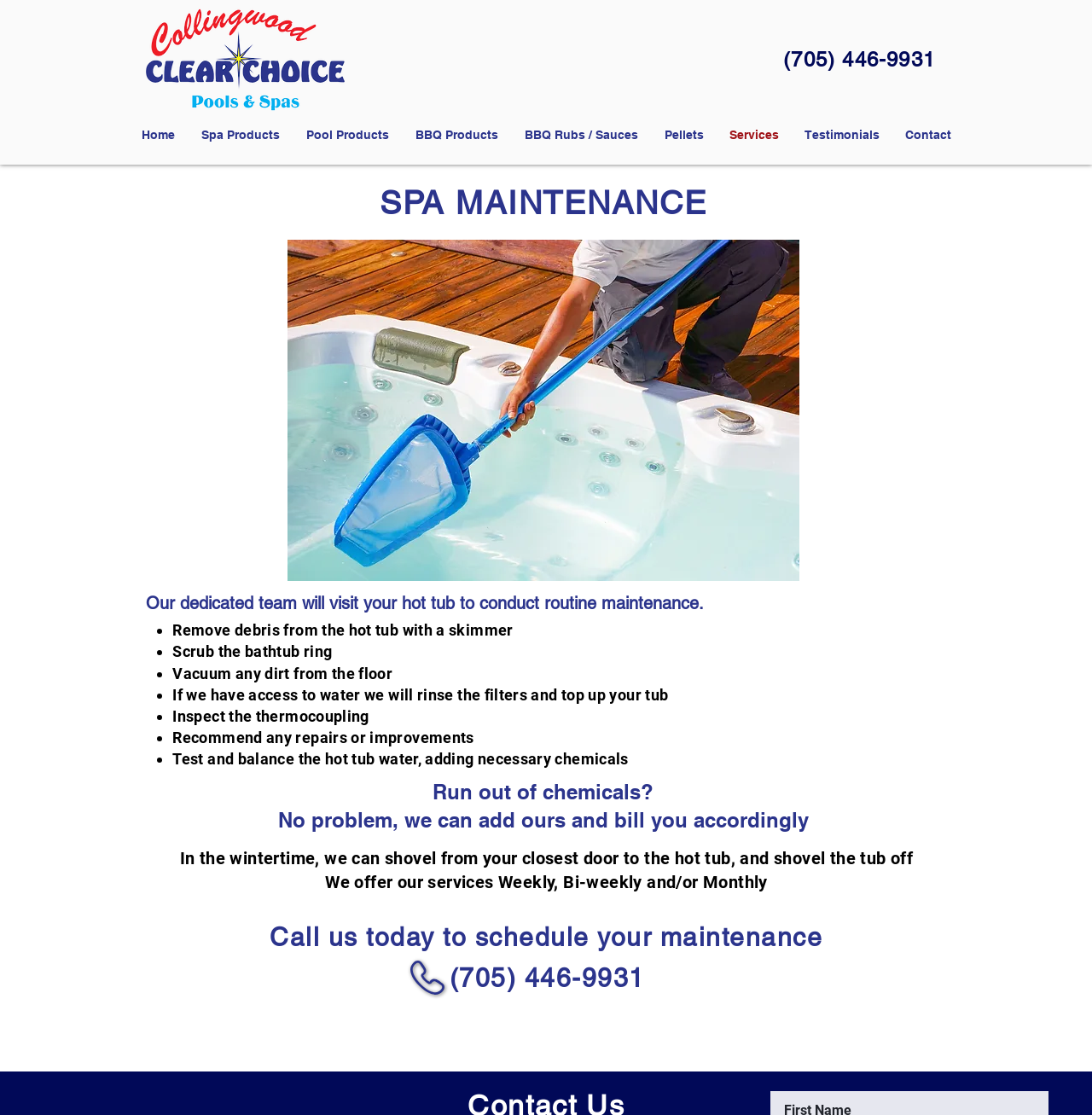What is the phone number to schedule maintenance?
Please answer the question with as much detail as possible using the screenshot.

I found the phone number by looking at the heading element that says '(705) 446-9931' and also found a link with the same text, which is likely a clickable phone number. Additionally, I saw another instance of the same phone number in the navigation section, which further confirms that it's the correct phone number to schedule maintenance.